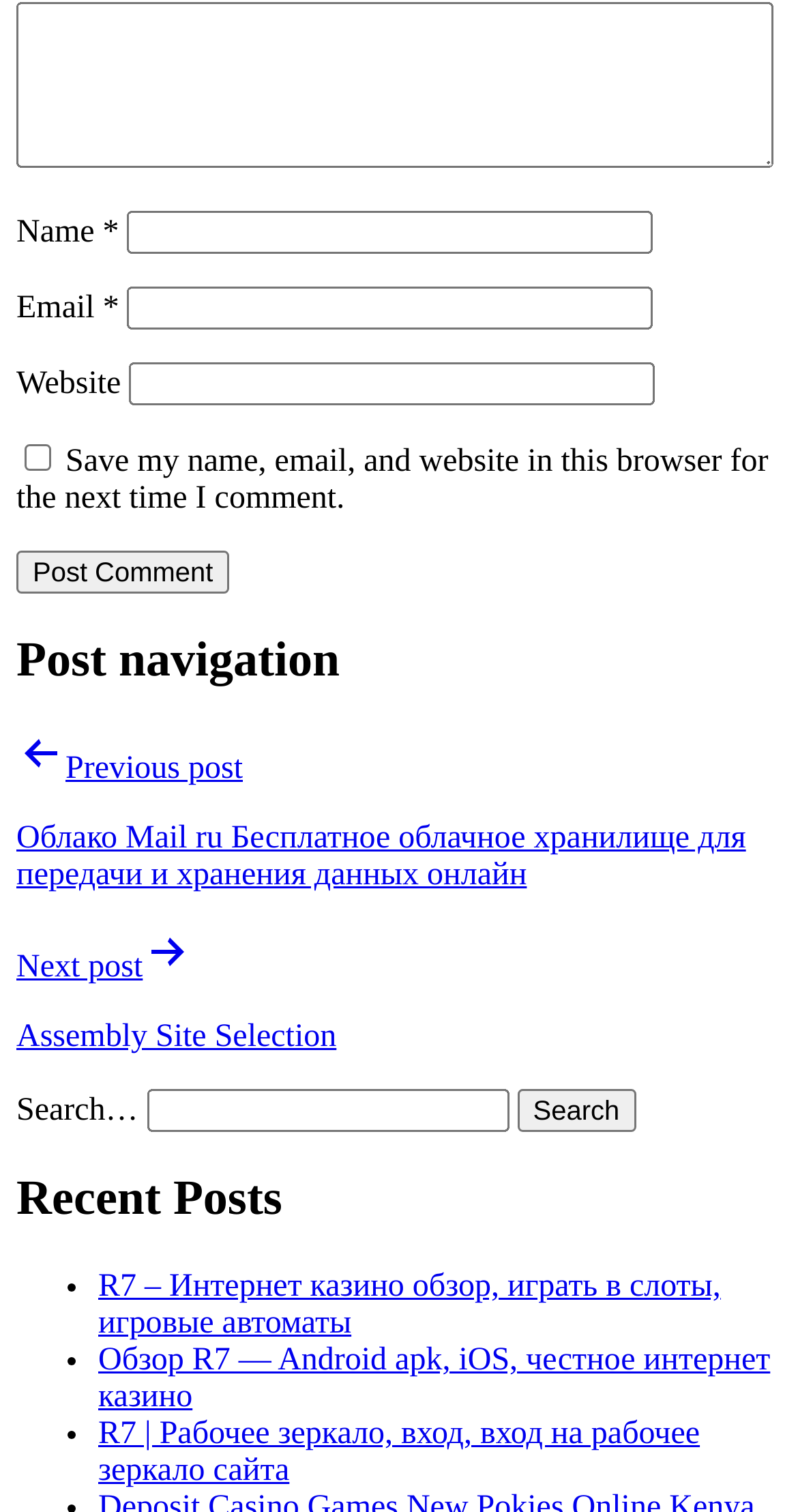Please determine the bounding box coordinates of the element's region to click in order to carry out the following instruction: "Type your name". The coordinates should be four float numbers between 0 and 1, i.e., [left, top, right, bottom].

[0.159, 0.139, 0.818, 0.167]